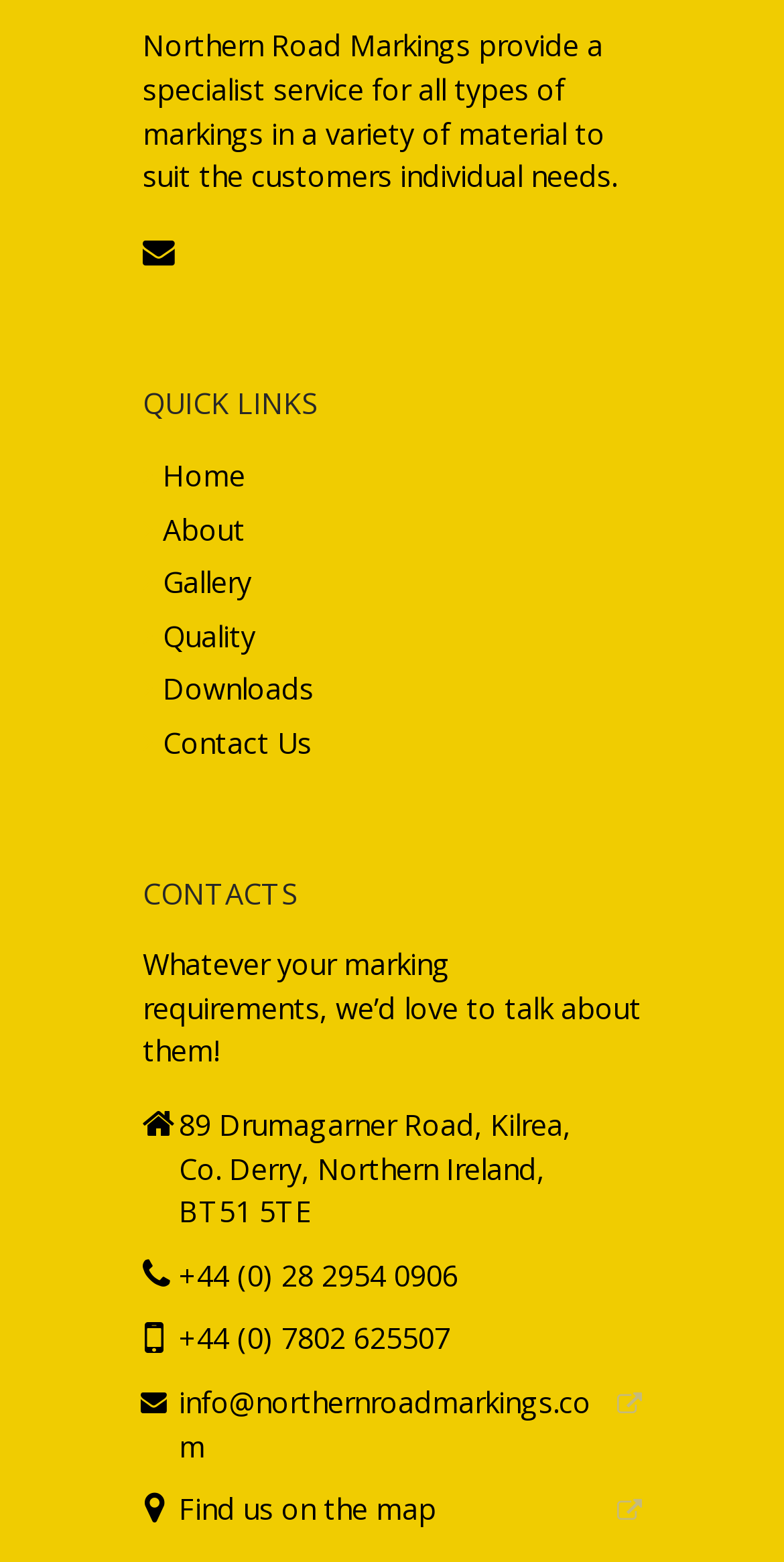Locate the bounding box coordinates of the UI element described by: "Find us on the map". The bounding box coordinates should consist of four float numbers between 0 and 1, i.e., [left, top, right, bottom].

[0.228, 0.954, 0.556, 0.978]